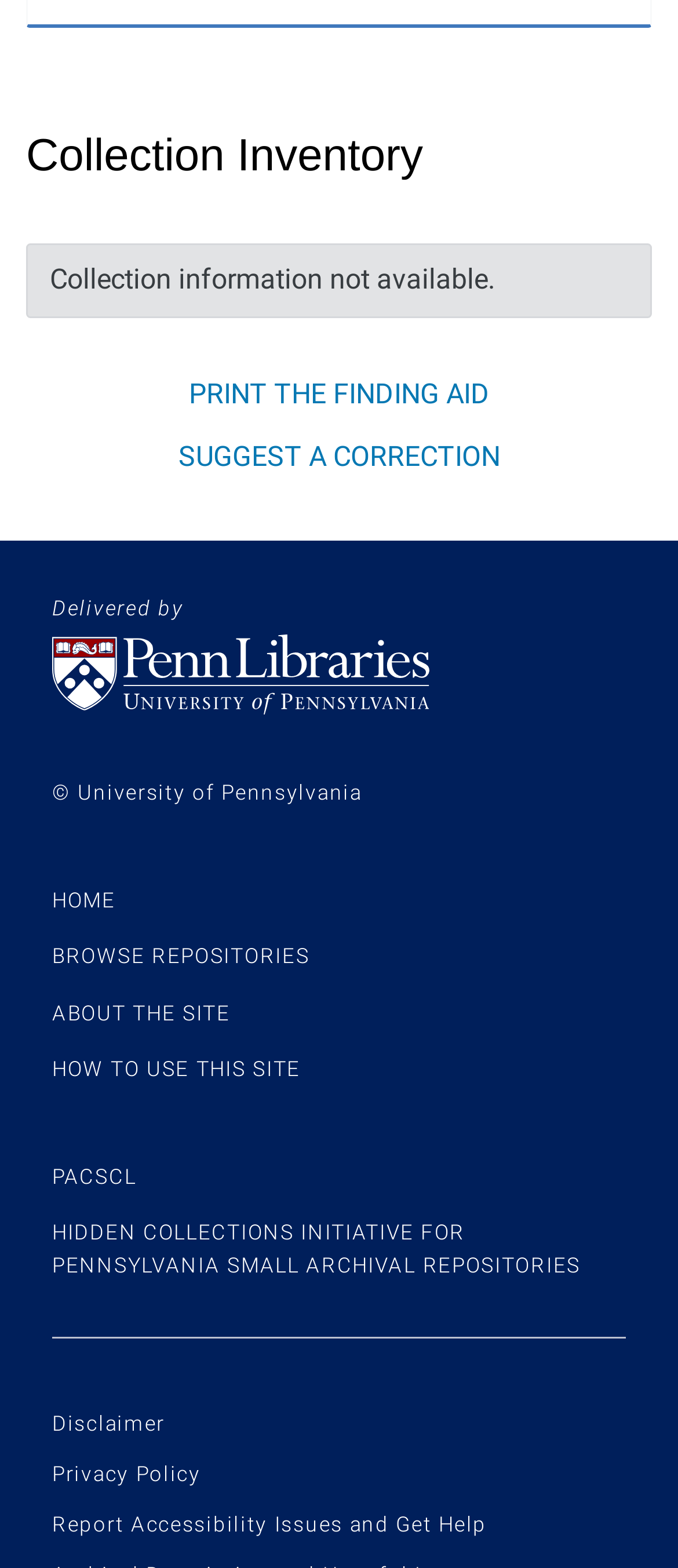Given the description "How to use this site", determine the bounding box of the corresponding UI element.

[0.077, 0.674, 0.444, 0.689]